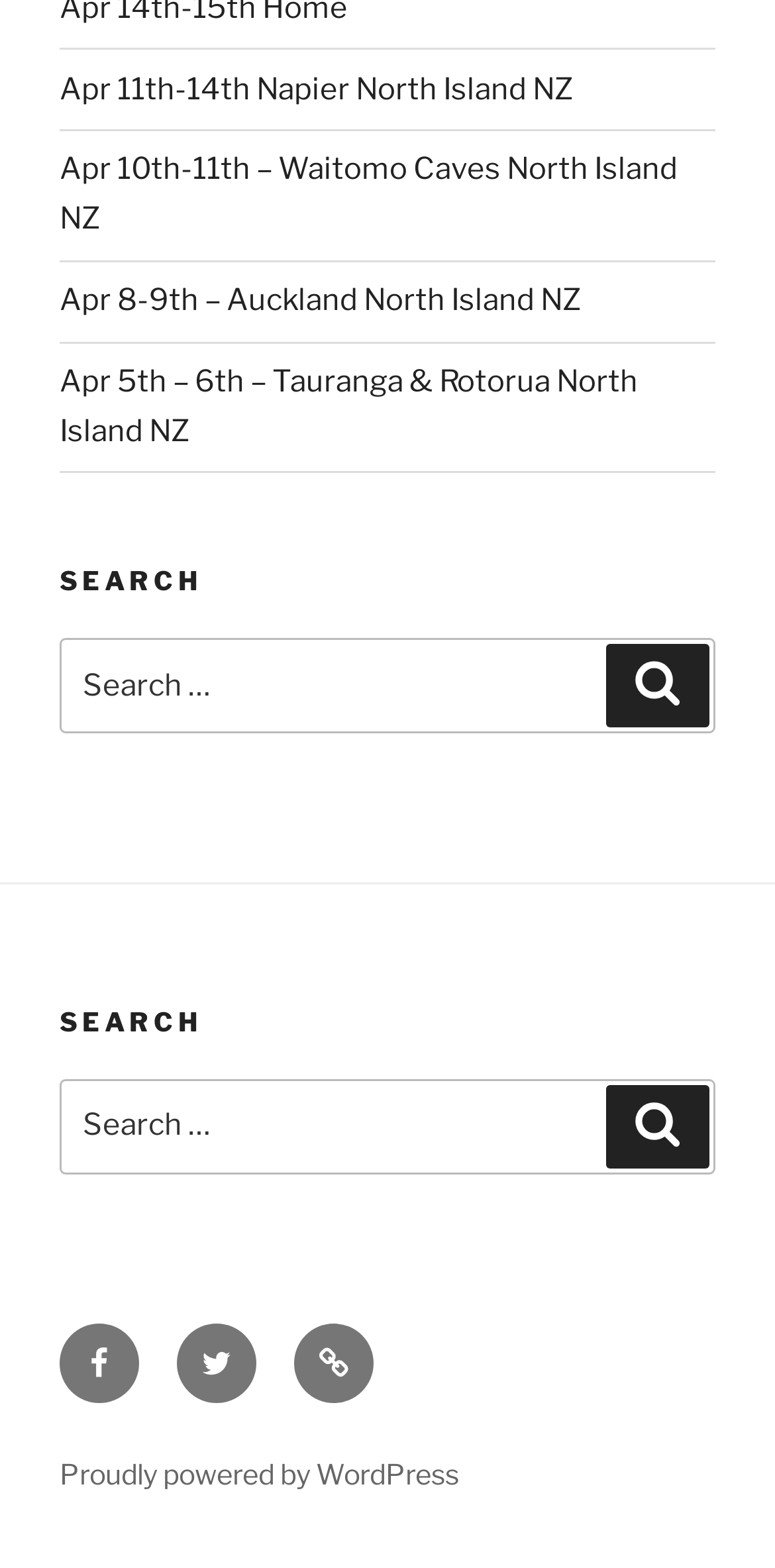Determine the bounding box for the HTML element described here: "Proudly powered by WordPress". The coordinates should be given as [left, top, right, bottom] with each number being a float between 0 and 1.

[0.077, 0.928, 0.592, 0.95]